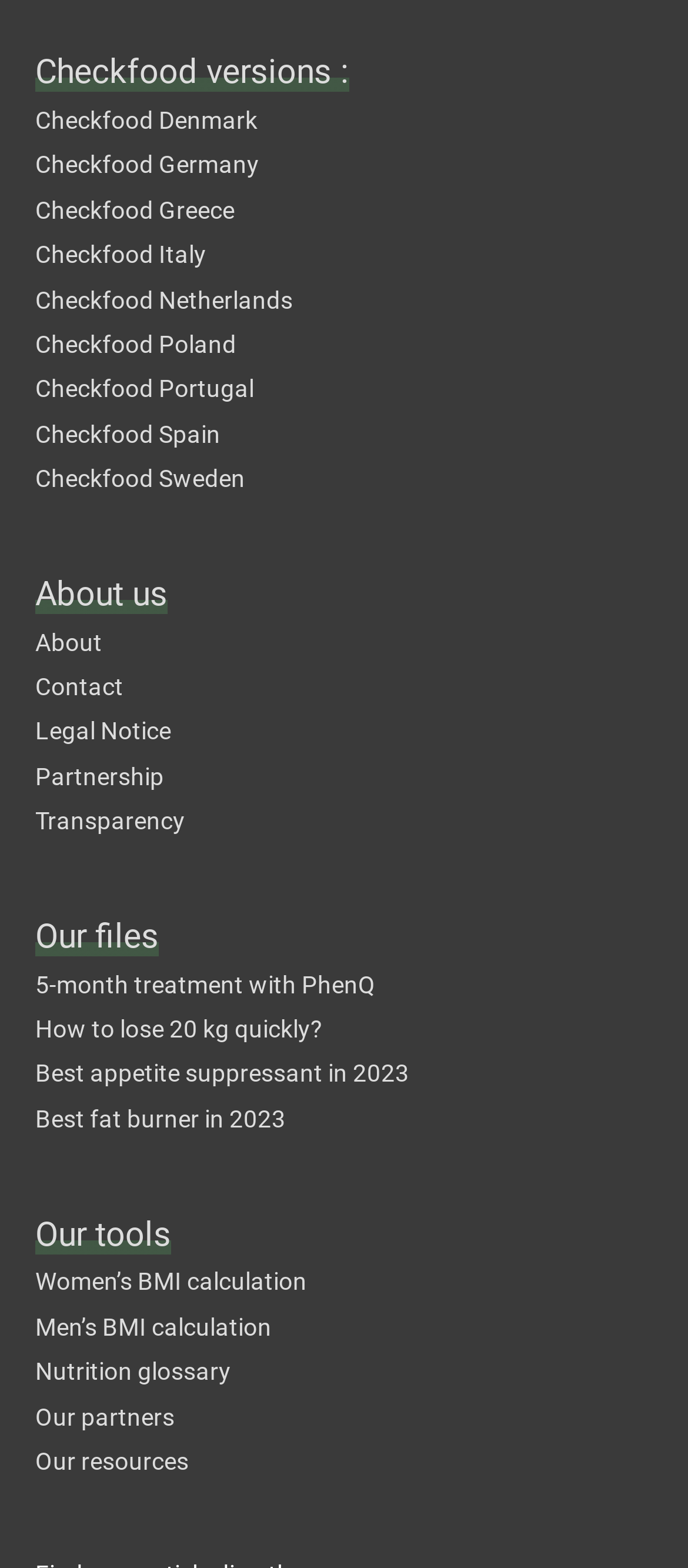Locate the bounding box coordinates of the area that needs to be clicked to fulfill the following instruction: "View the nutrition glossary". The coordinates should be in the format of four float numbers between 0 and 1, namely [left, top, right, bottom].

[0.051, 0.865, 0.336, 0.883]